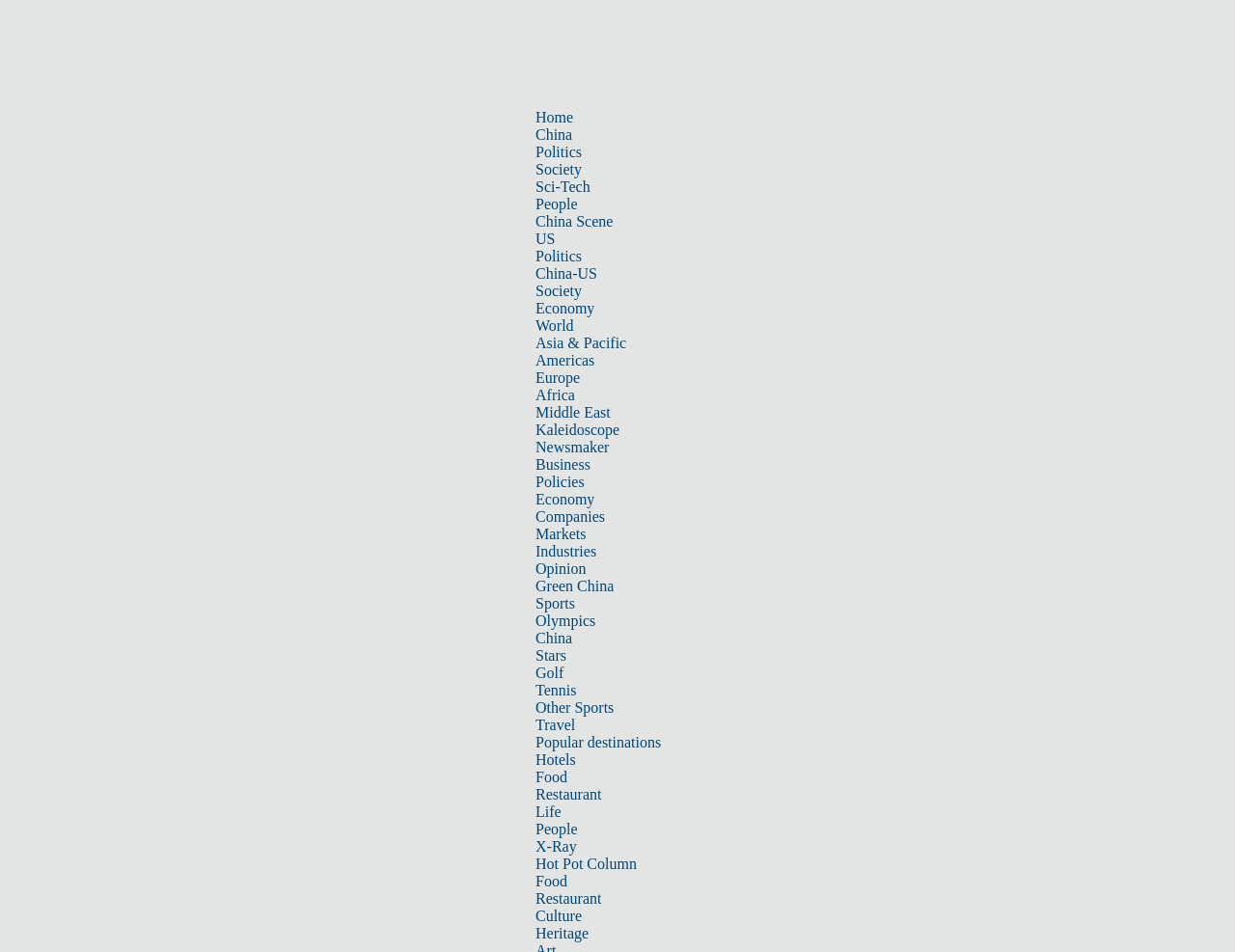Bounding box coordinates are specified in the format (top-left x, top-left y, bottom-right x, bottom-right y). All values are floating point numbers bounded between 0 and 1. Please provide the bounding box coordinate of the region this sentence describes: Other Sports

[0.434, 0.735, 0.497, 0.752]